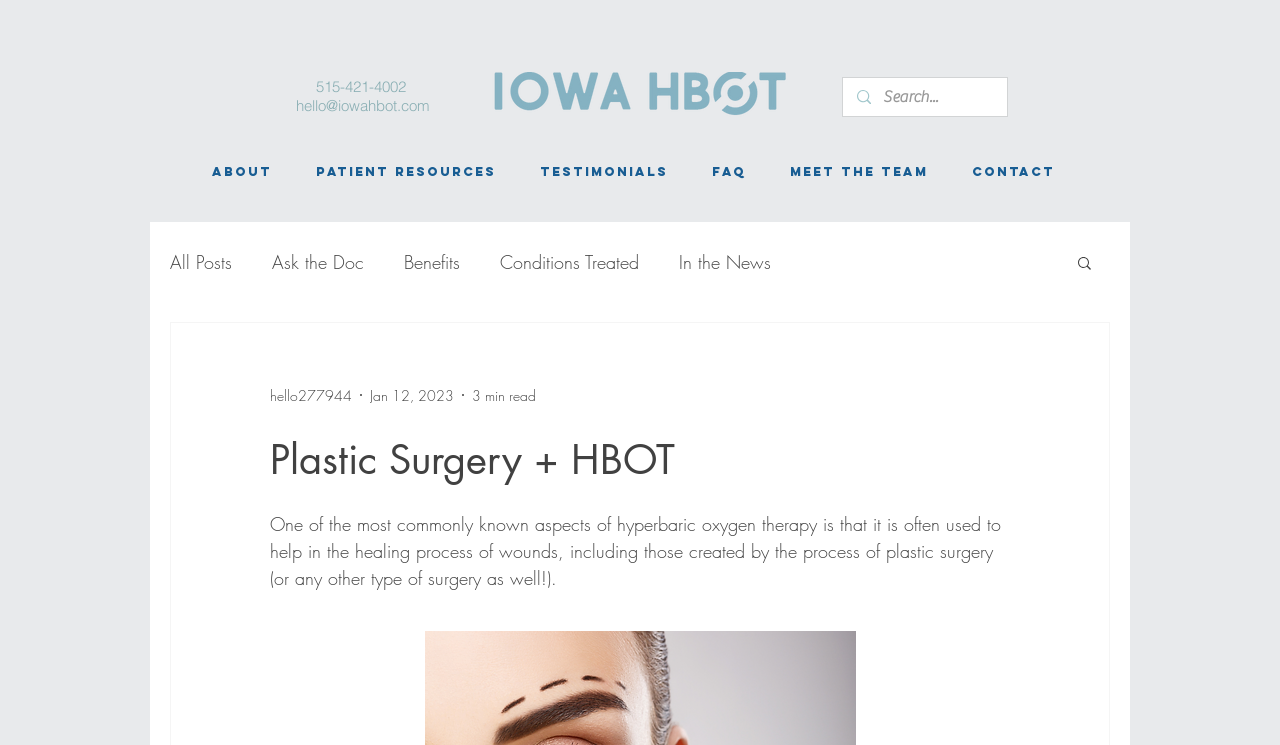Indicate the bounding box coordinates of the clickable region to achieve the following instruction: "Search for something."

[0.659, 0.105, 0.787, 0.156]